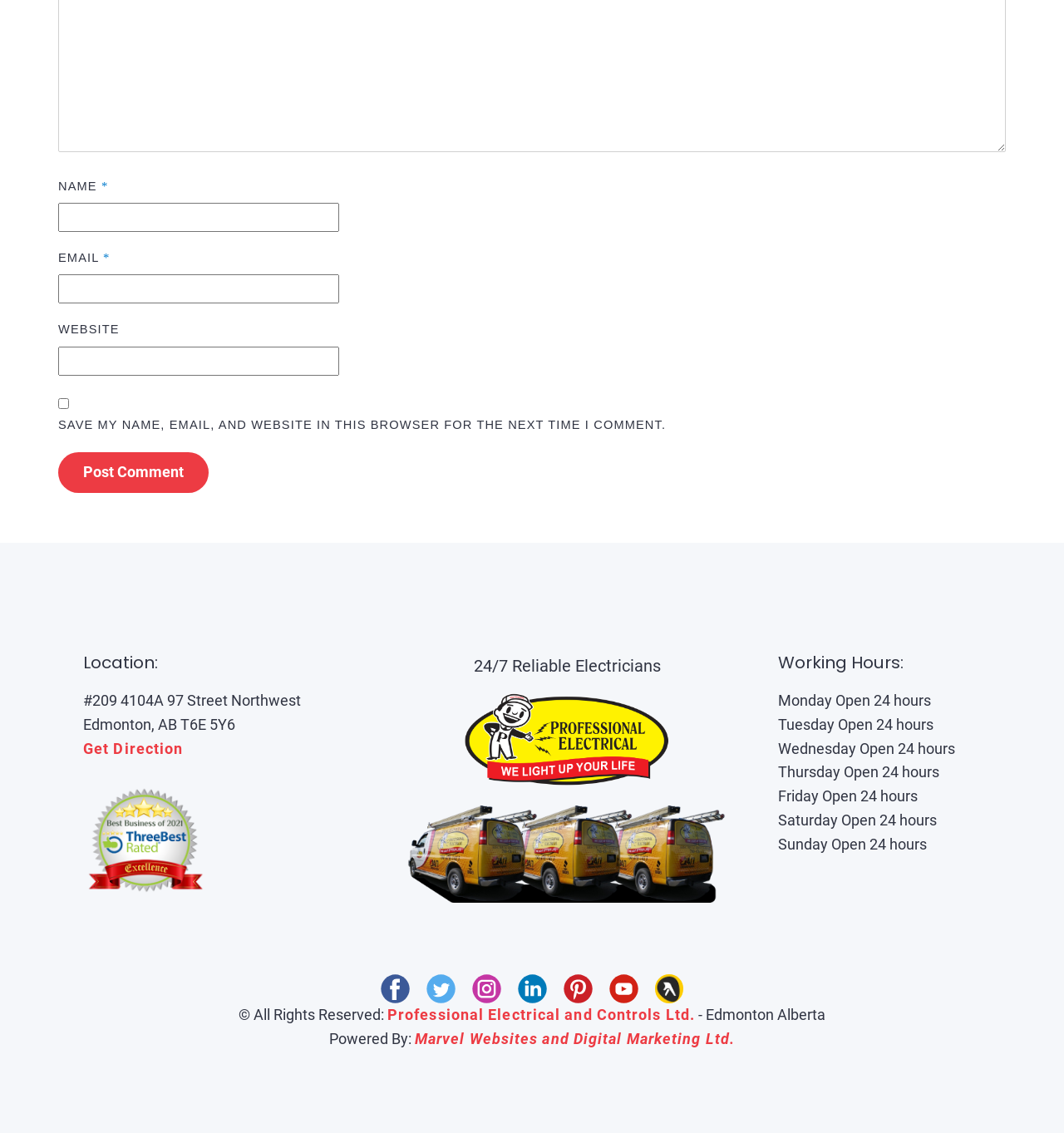Please find the bounding box coordinates of the element that must be clicked to perform the given instruction: "Get directions". The coordinates should be four float numbers from 0 to 1, i.e., [left, top, right, bottom].

[0.078, 0.653, 0.172, 0.668]